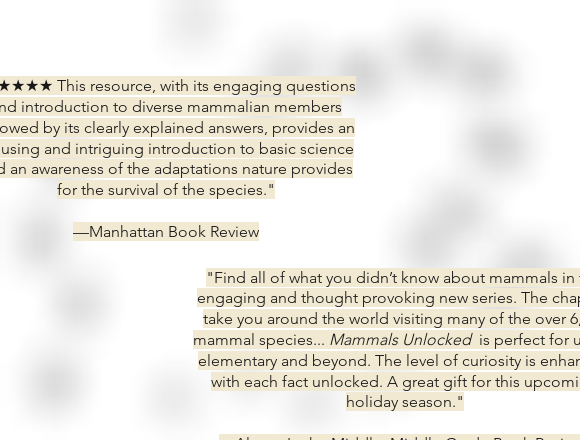Describe every aspect of the image in detail.

The image showcases several glowing reviews for the book "Mammals Unlocked," emphasizing its engaging content and educational value. The review from the *Manhattan Book Review* praises the book as a resource filled with intriguing questions and well-explained answers, highlighting its ability to broaden readers' awareness of mammals and their adaptations for survival. Another excerpt mentions the book's capacity to inspire curiosity, making it an excellent choice for upper elementary readers and a thoughtful gift for the holiday season. The overall presentation is designed to attract potential readers by showcasing the positive feedback and excitement surrounding this new series on mammals.